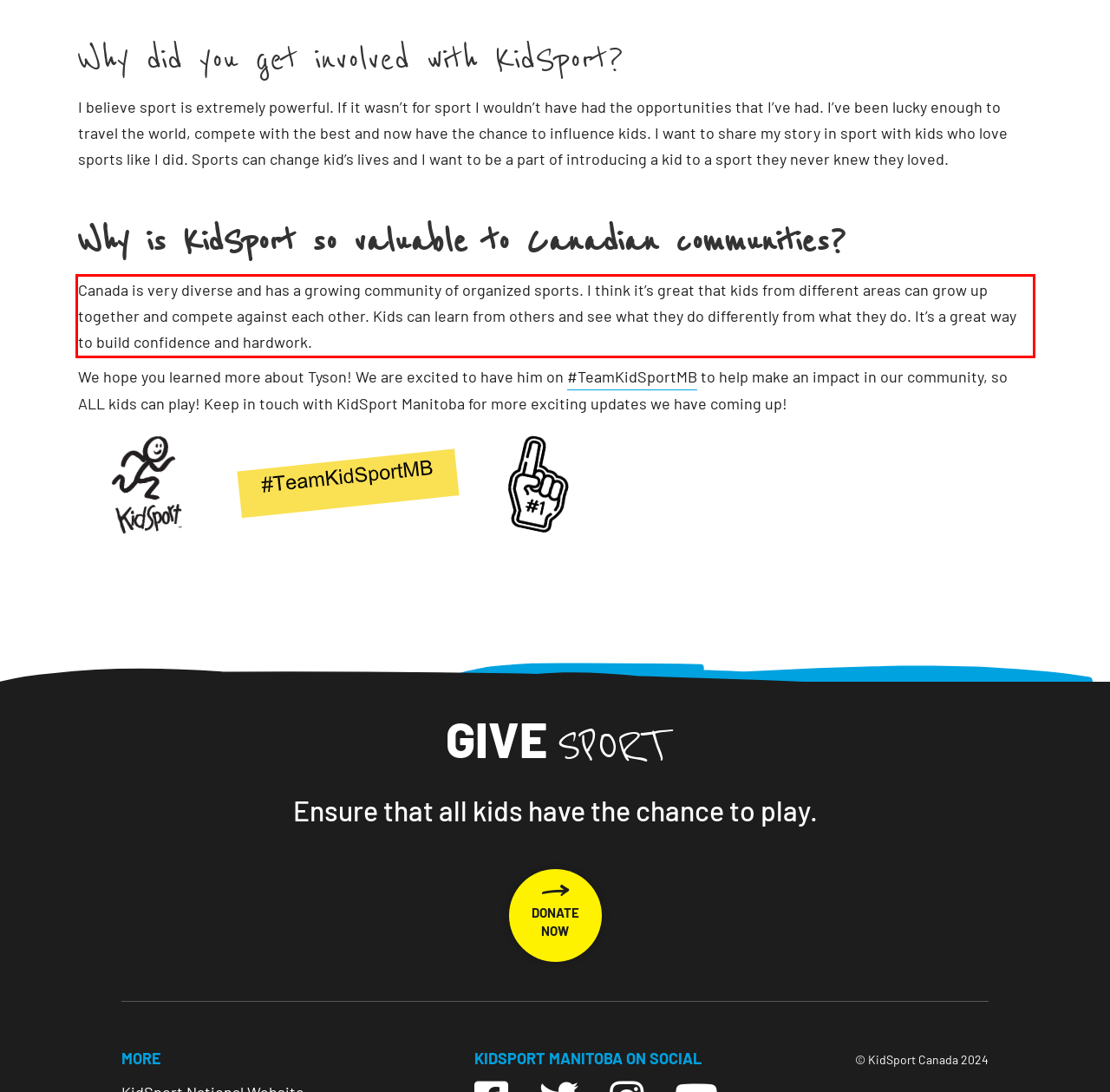Given a screenshot of a webpage containing a red bounding box, perform OCR on the text within this red bounding box and provide the text content.

Canada is very diverse and has a growing community of organized sports. I think it’s great that kids from different areas can grow up together and compete against each other. Kids can learn from others and see what they do differently from what they do. It’s a great way to build confidence and hardwork.